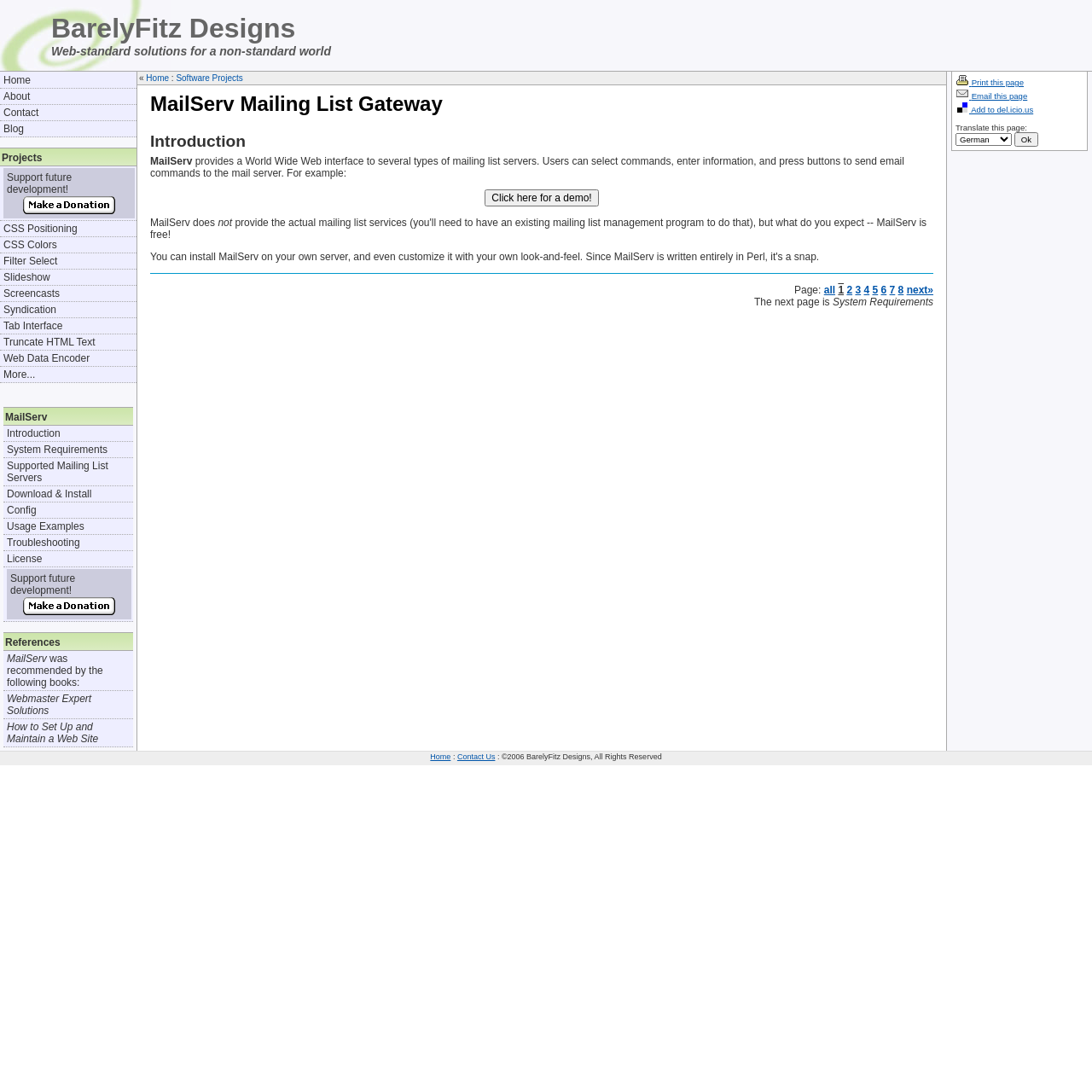Locate the bounding box coordinates of the element that needs to be clicked to carry out the instruction: "Click the 'Click here for a demo!' button". The coordinates should be given as four float numbers ranging from 0 to 1, i.e., [left, top, right, bottom].

[0.444, 0.173, 0.548, 0.189]